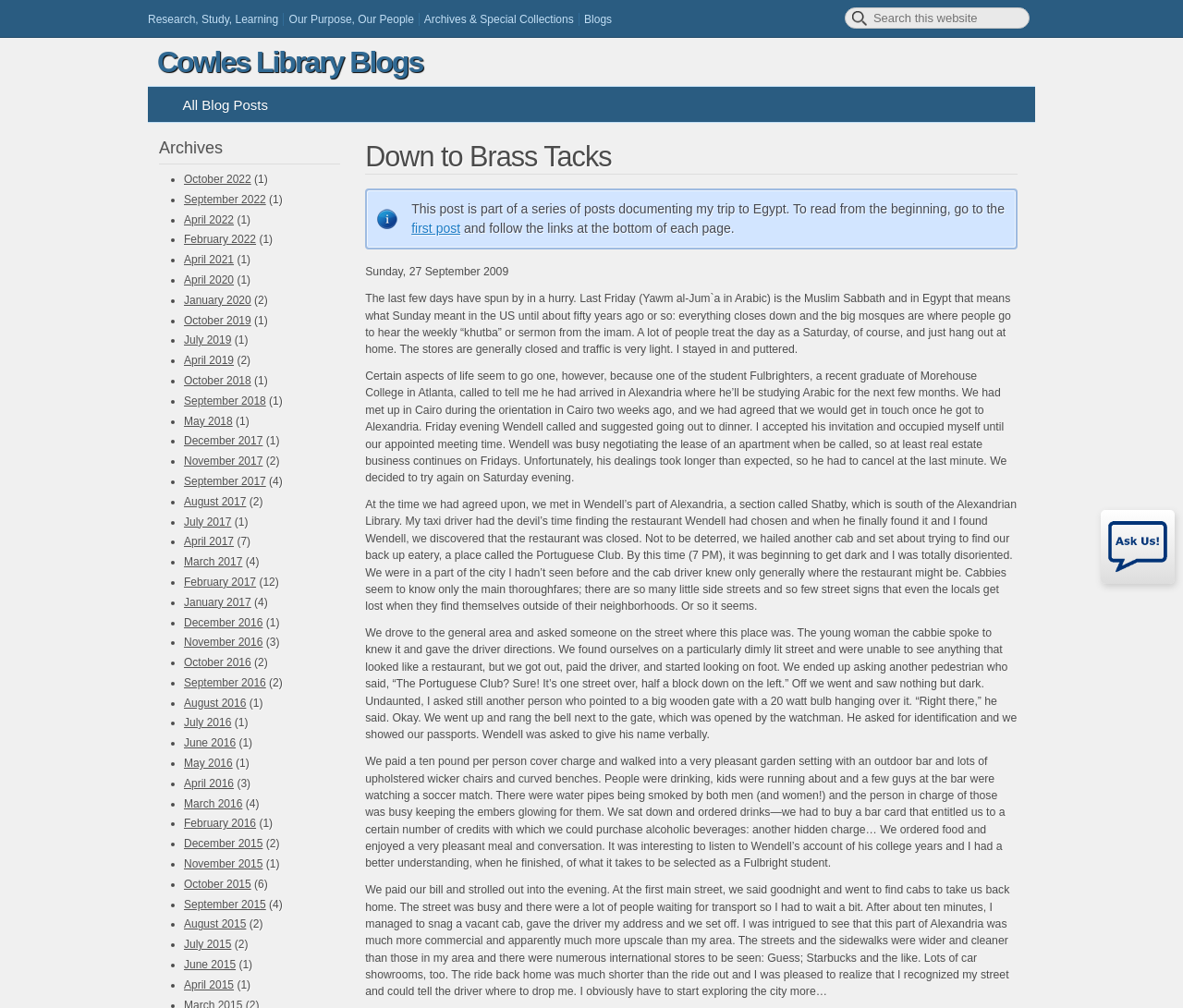Offer a detailed account of what is visible on the webpage.

The webpage is titled "Down to Brass Tacks" and has a navigation menu at the top with links to "Research, Study, Learning", "Our Purpose, Our People", "Archives & Special Collections", and "Blogs". There is also a search bar located at the top right corner of the page.

Below the navigation menu, there is a heading that reads "Down to Brass Tacks" followed by a series of paragraphs describing a personal experience of traveling to Egypt. The text is quite lengthy and includes details about the author's daily activities, interactions with locals, and observations about the culture.

To the right of the main content area, there is a sidebar with a heading "Archives" and a list of links to archived blog posts organized by month and year, with the most recent posts at the top. Each link is accompanied by a bullet point and a number in parentheses indicating the number of posts for that month.

The overall layout of the page is simple and easy to navigate, with a clear separation between the main content area and the sidebar. The text is well-organized and easy to read, with headings and paragraphs that help to break up the content and make it more digestible.